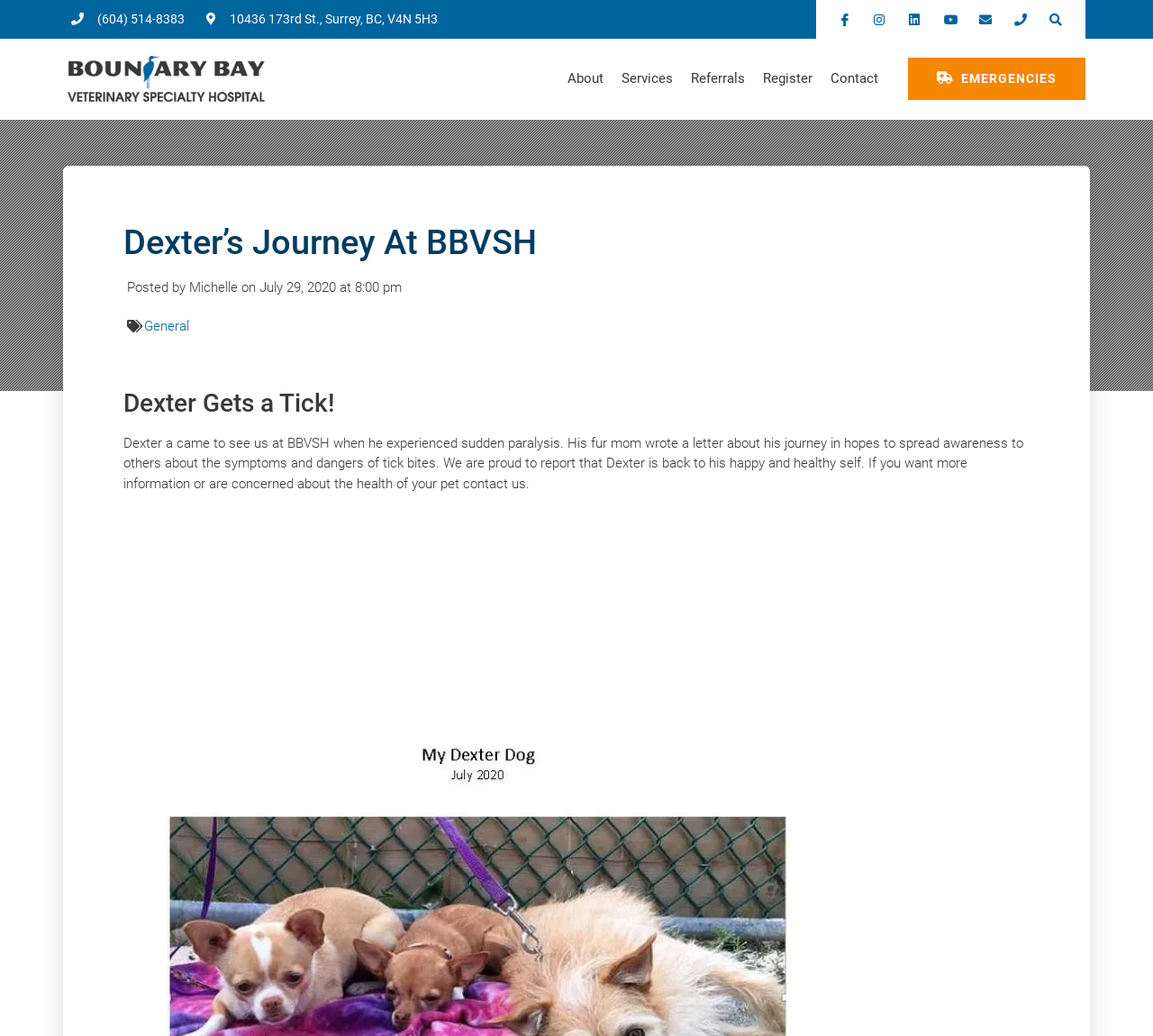Identify the coordinates of the bounding box for the element that must be clicked to accomplish the instruction: "View OPSEU Local 110 Officers".

None